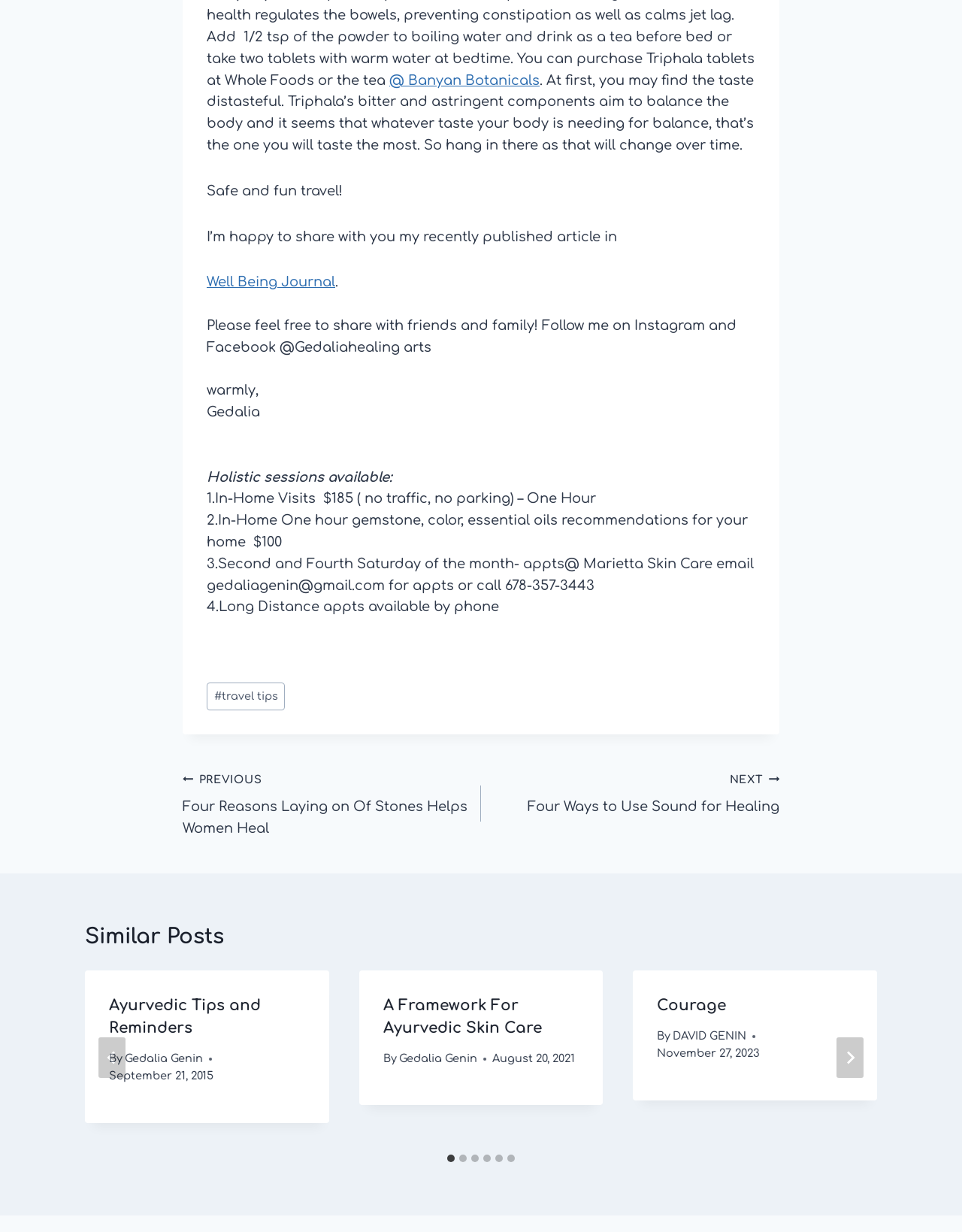Using the details in the image, give a detailed response to the question below:
What is the topic of the article 'A Framework For Ayurvedic Skin Care'?

The topic of the article 'A Framework For Ayurvedic Skin Care' is Ayurvedic Skin Care, which is mentioned in the heading of the article.